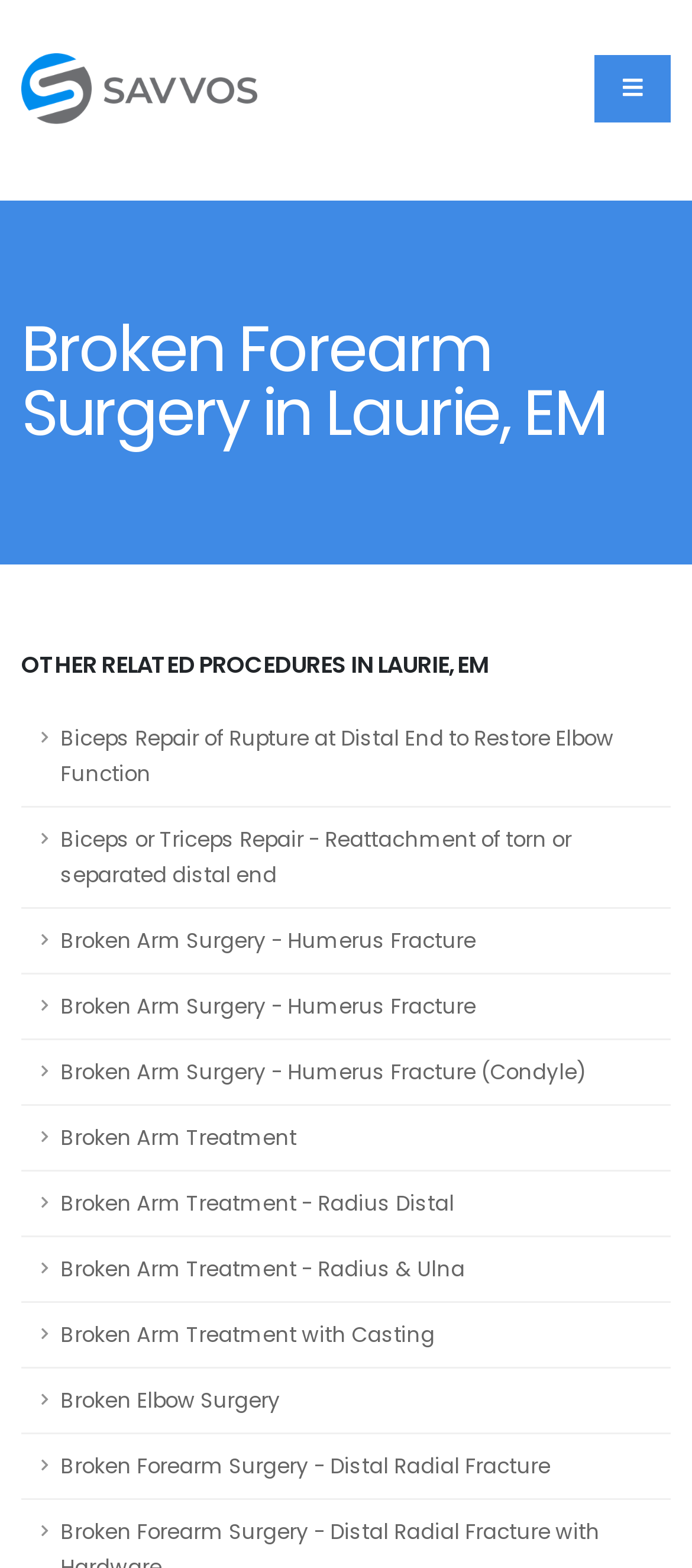Please specify the bounding box coordinates in the format (top-left x, top-left y, bottom-right x, bottom-right y), with values ranging from 0 to 1. Identify the bounding box for the UI component described as follows: Surveys for employees

None